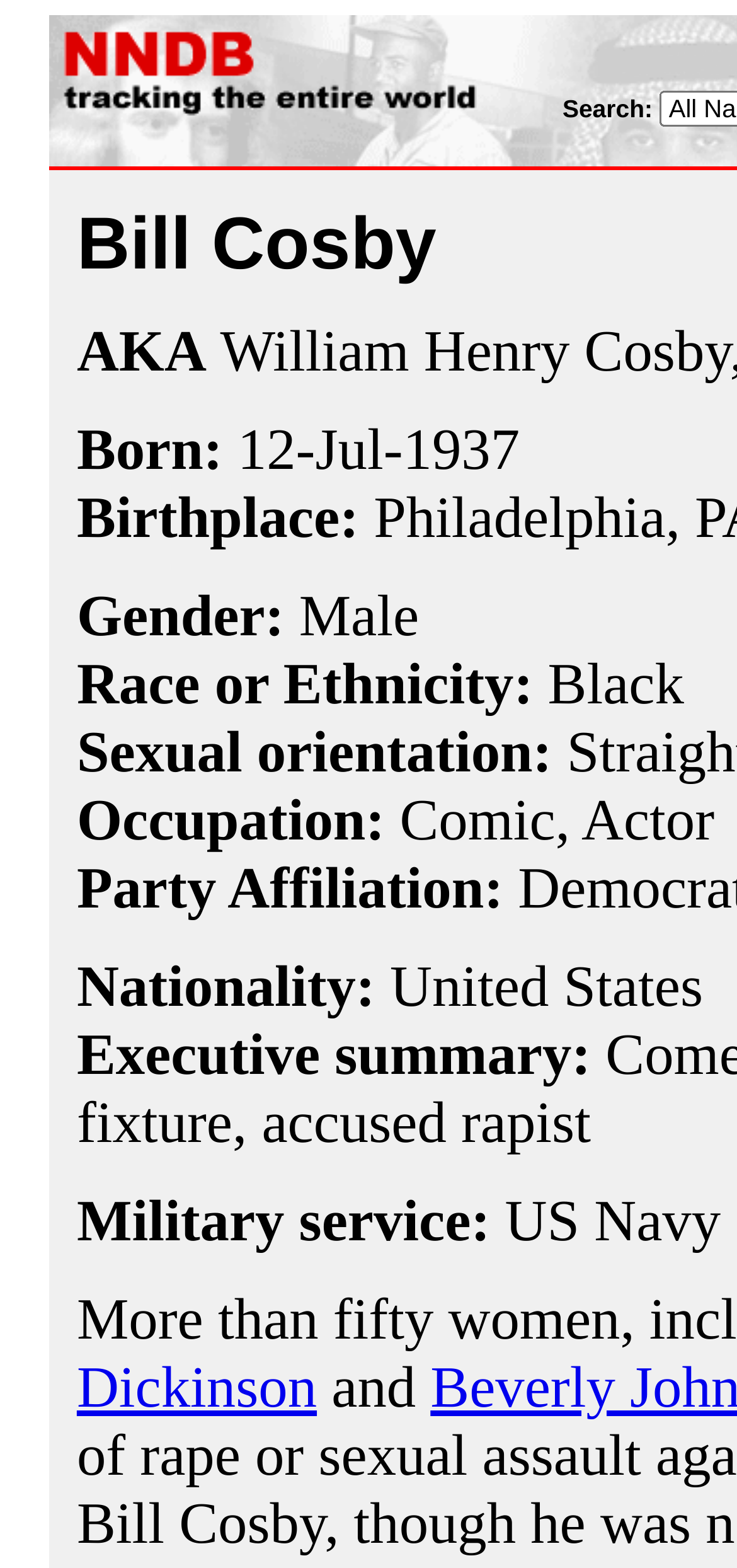What is Bill Cosby's race or ethnicity?
Using the image provided, answer with just one word or phrase.

Black